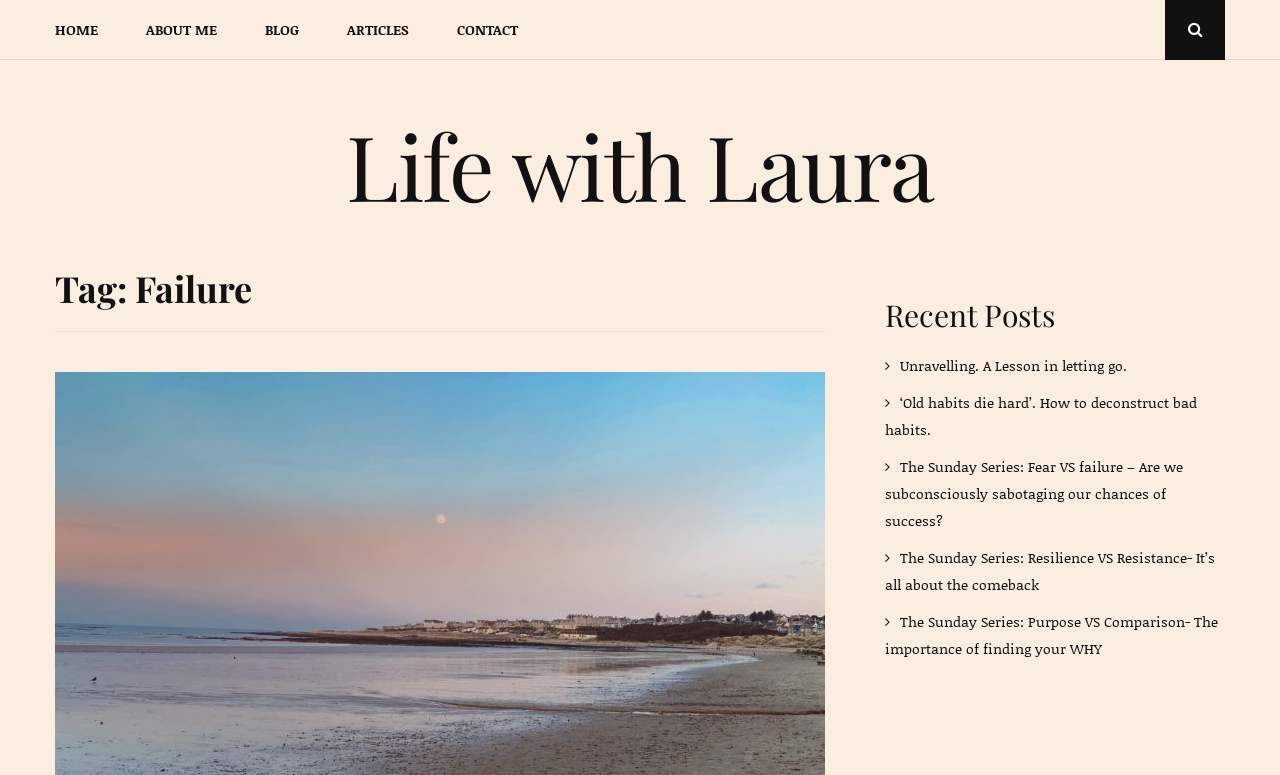Pinpoint the bounding box coordinates of the area that should be clicked to complete the following instruction: "Click on the 'ACCOUNT' link". The coordinates must be given as four float numbers between 0 and 1, i.e., [left, top, right, bottom].

None